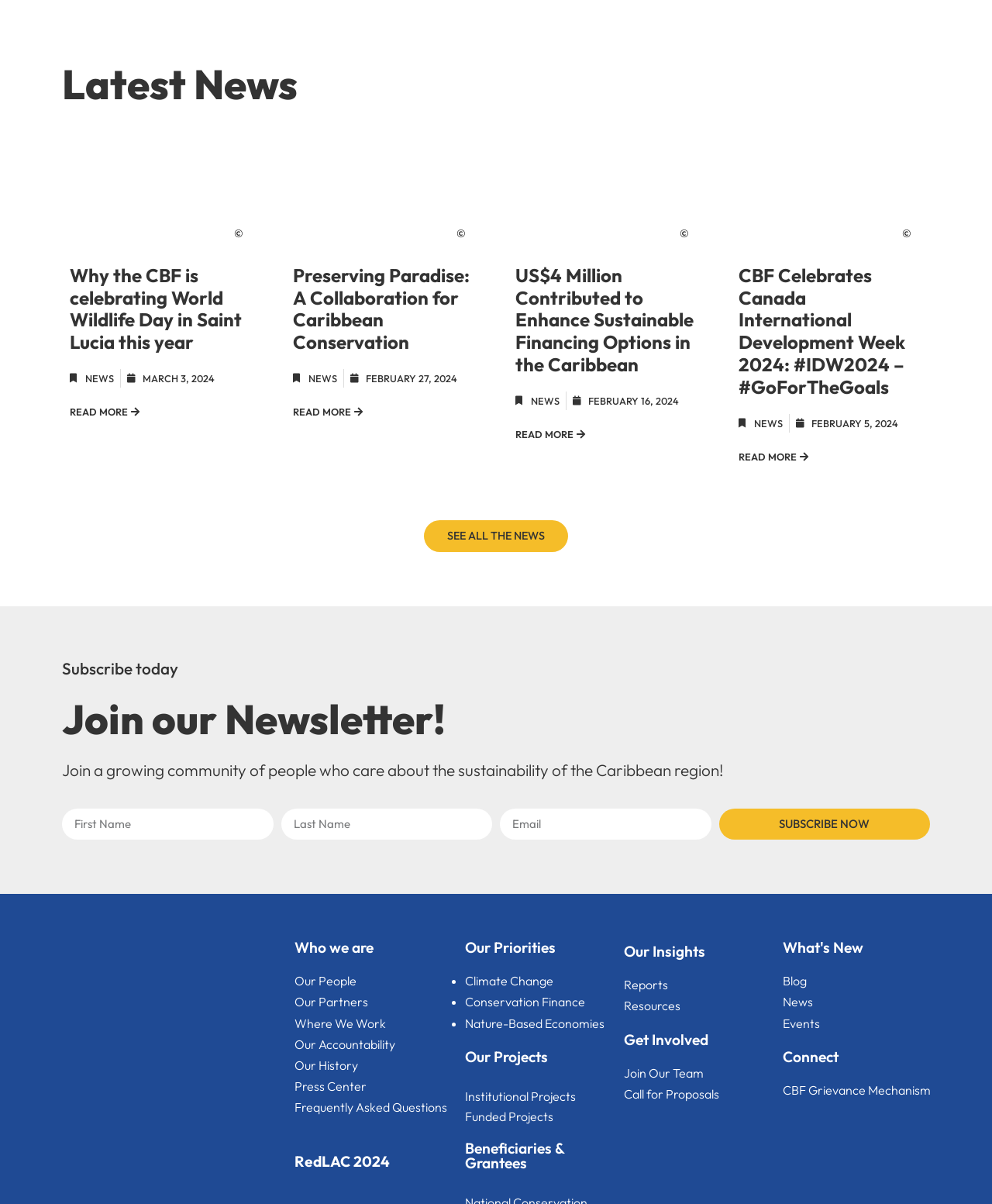Identify the bounding box coordinates of the element that should be clicked to fulfill this task: "Read more about the latest news". The coordinates should be provided as four float numbers between 0 and 1, i.e., [left, top, right, bottom].

[0.07, 0.332, 0.148, 0.353]